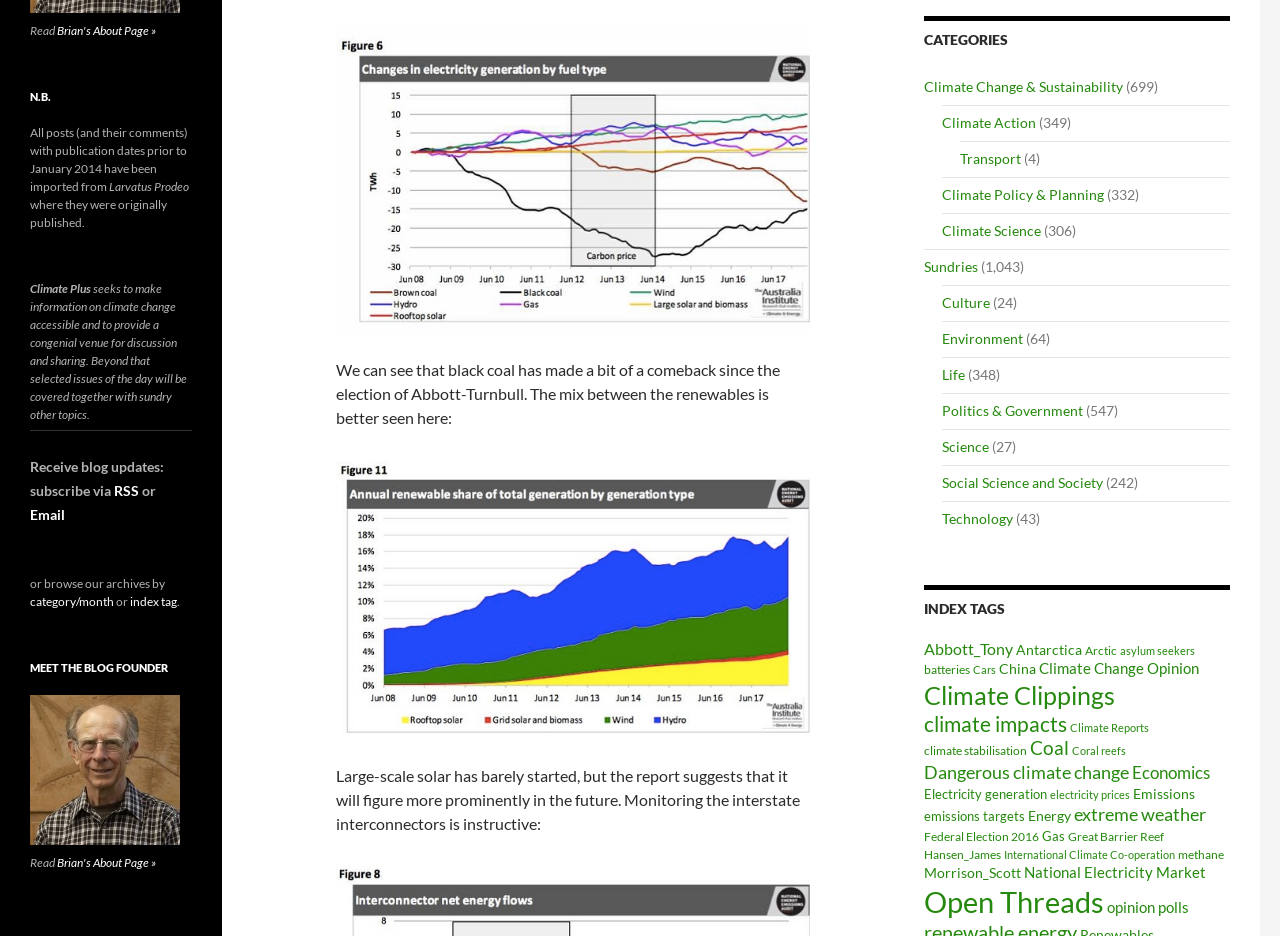Find the bounding box coordinates for the area you need to click to carry out the instruction: "Click on the 'Climate Change & Sustainability' category". The coordinates should be four float numbers between 0 and 1, indicated as [left, top, right, bottom].

[0.722, 0.083, 0.877, 0.101]